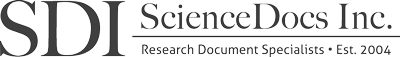What does ScienceDocs Inc. specialize in?
Please provide a full and detailed response to the question.

The tagline 'Research Document Specialists' suggests that ScienceDocs Inc. specializes in providing support for research documentation, which is their area of expertise.